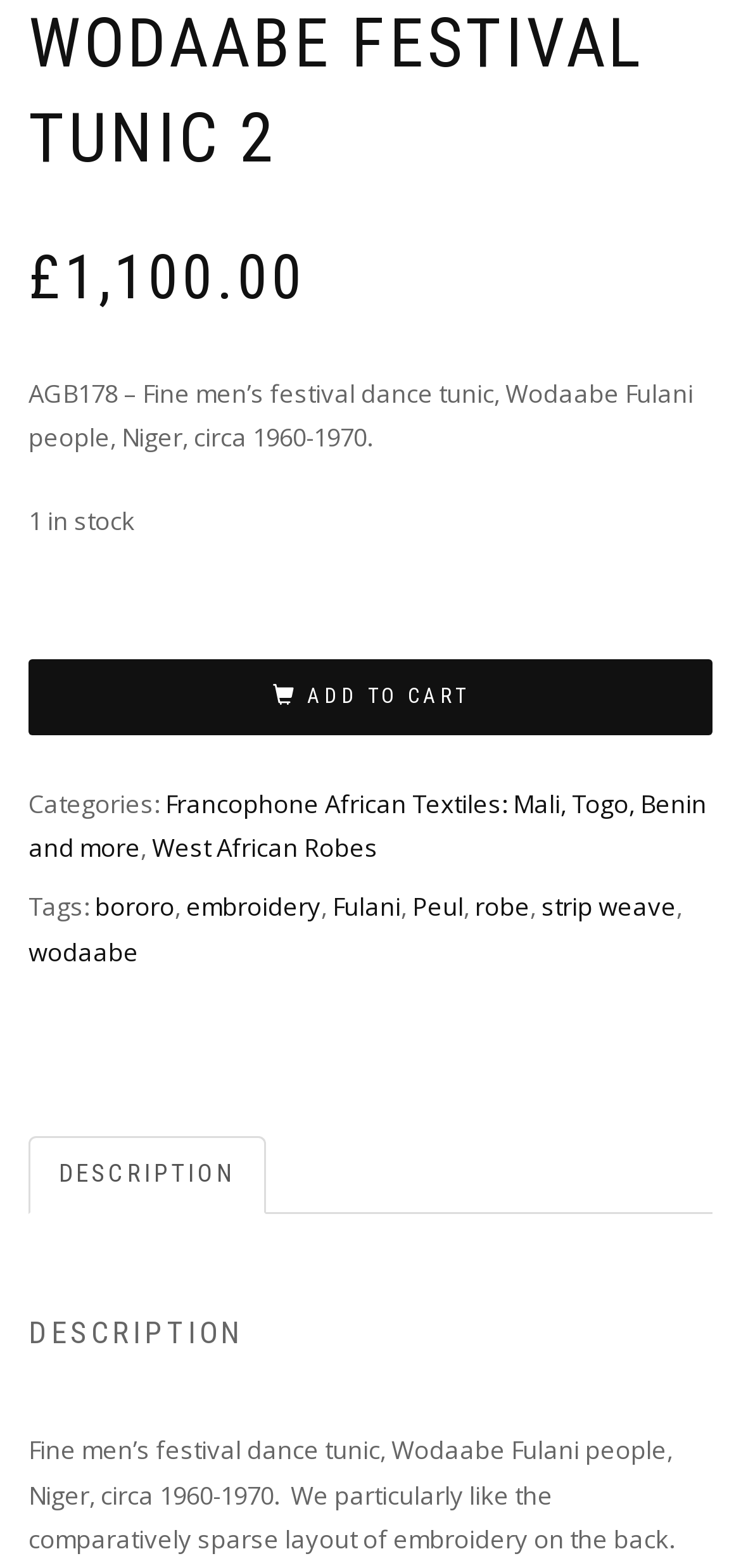How many items are in stock?
Provide a comprehensive and detailed answer to the question.

The stock quantity is mentioned below the price, which is 1 in stock.